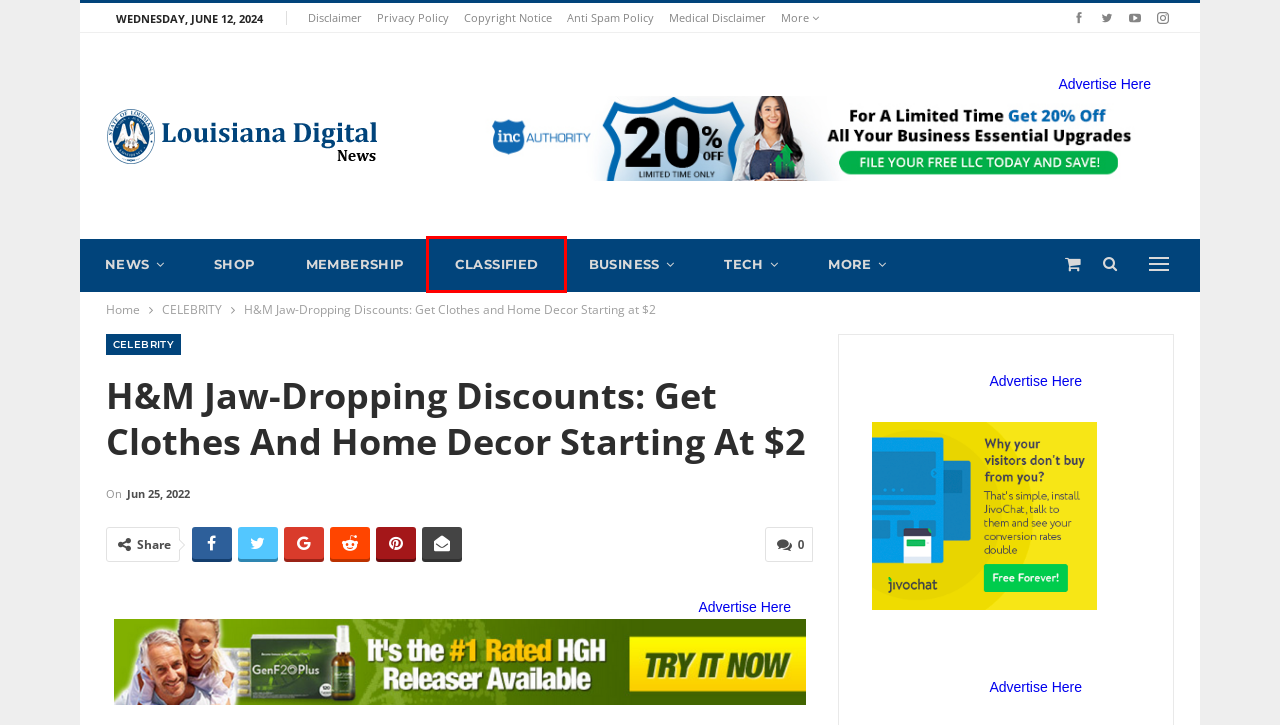You are presented with a screenshot of a webpage with a red bounding box. Select the webpage description that most closely matches the new webpage after clicking the element inside the red bounding box. The options are:
A. Copyright Notice - Louisiana Digital News
B. Anti Spam Policy - Louisiana Digital News
C. BUSINESS Archives - Louisiana Digital News
D. CELEBRITY Archives - Louisiana Digital News
E. Log In - Louisiana Digital News
F. News Archives - Louisiana Digital News
G. Classifieds - Louisiana Digital News
H. Louisiana Digital News

G